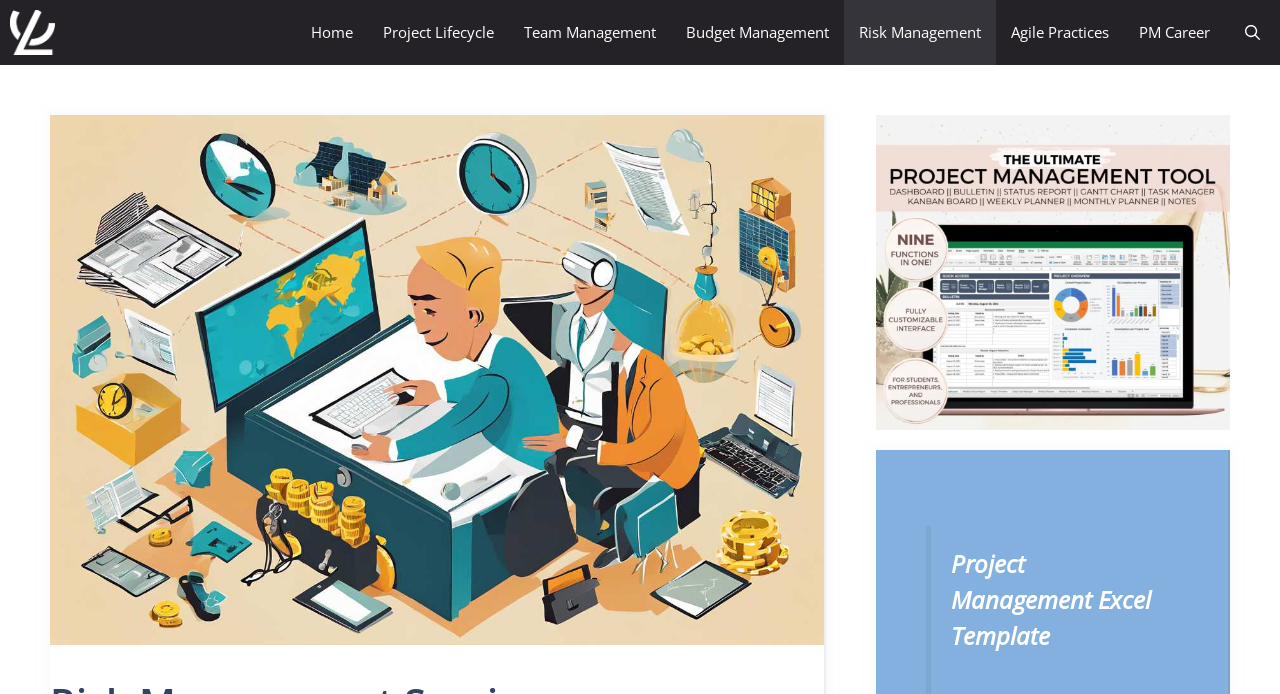What is the position of the figure element on the webpage?
Can you provide an in-depth and detailed response to the question?

The figure element has a bounding box coordinate of [0.684, 0.166, 0.961, 0.649], which indicates that it is located below the primary navigation and takes up a significant portion of the webpage.